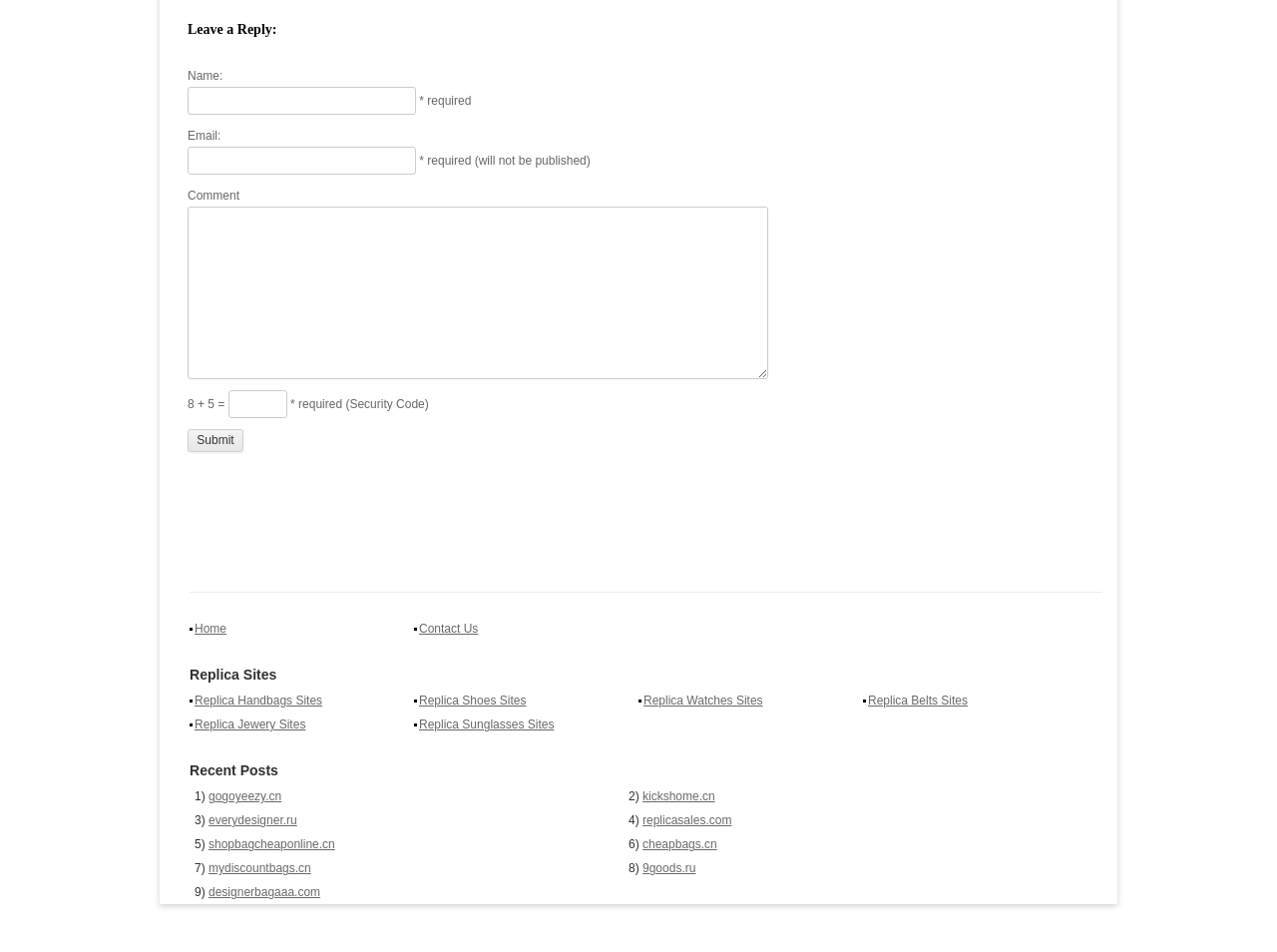What is the security code for?
Based on the screenshot, provide your answer in one word or phrase.

Comment submission